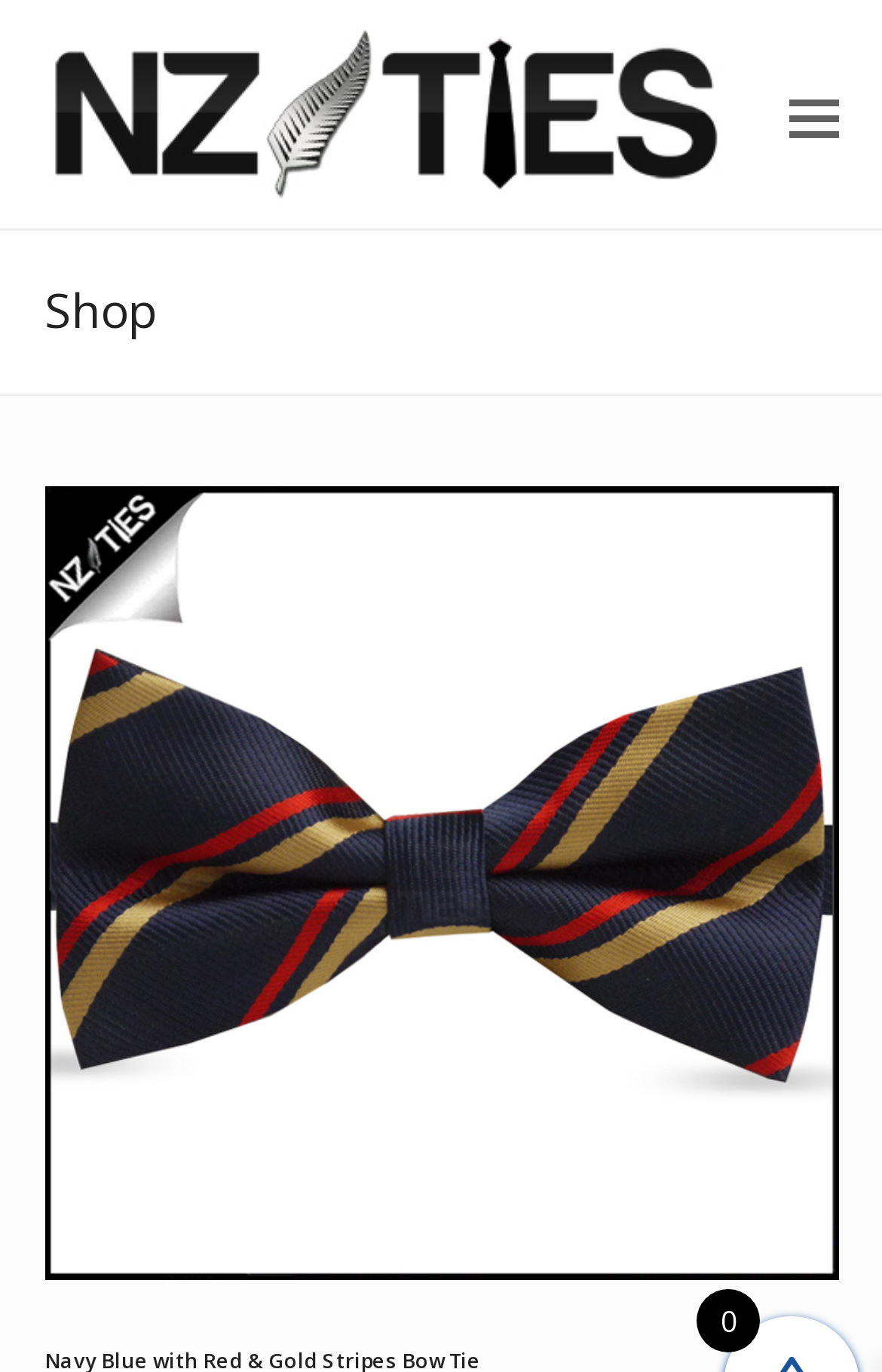Determine the bounding box coordinates (top-left x, top-left y, bottom-right x, bottom-right y) of the UI element described in the following text: aria-label="Toggle Mobile menu"

[0.894, 0.059, 0.95, 0.108]